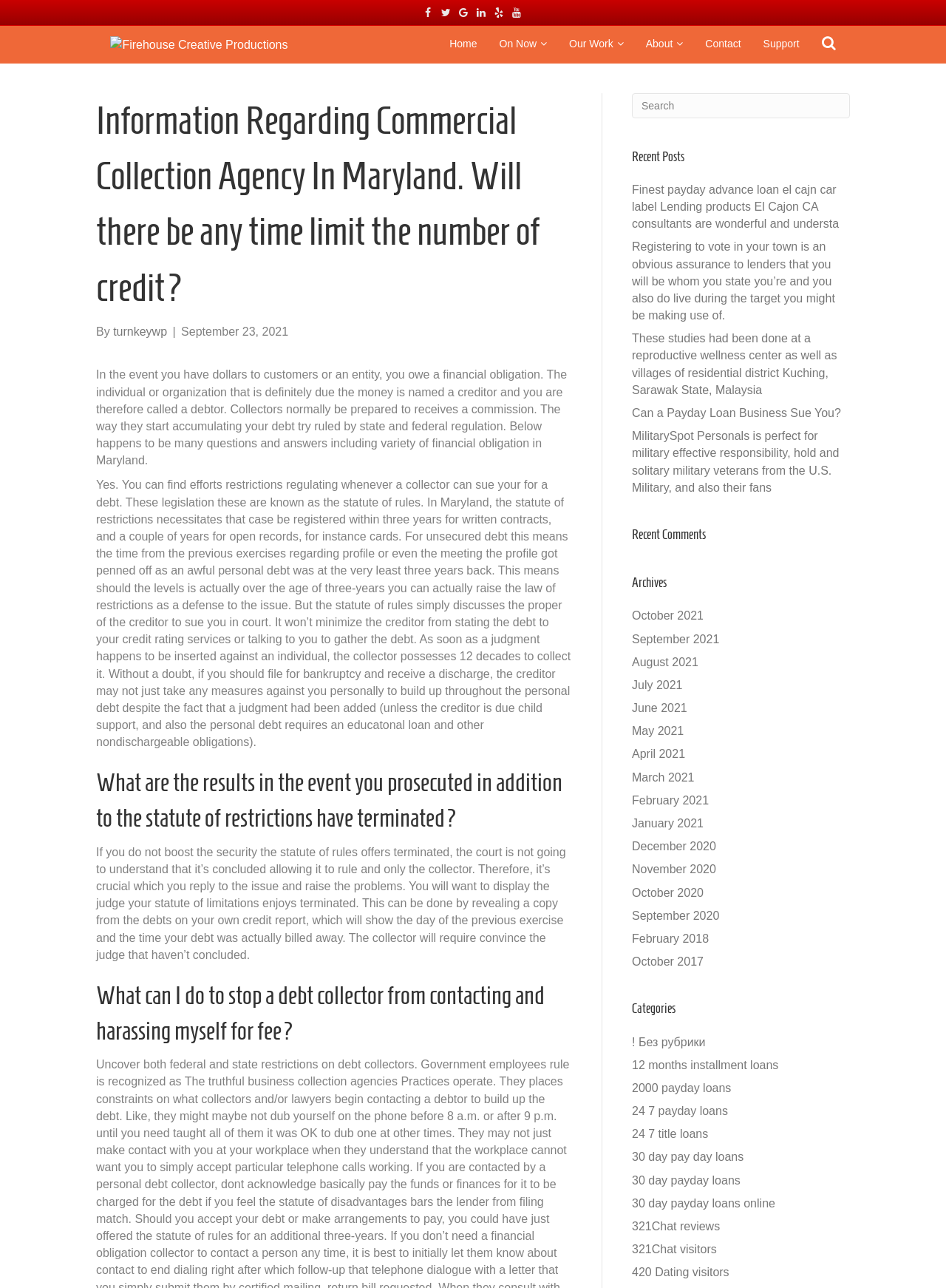Generate a thorough caption detailing the webpage content.

This webpage is about information regarding commercial collection agencies in Maryland. At the top, there are several social media links and a logo of Firehouse Creative Productions. Below the logo, there is a navigation menu with links to "Home", "On Now", "Our Work", "About", "Contact", and "Support".

The main content of the webpage is divided into several sections. The first section is a heading that reads "Information Regarding Commercial Collection Agency In Maryland. Will there be any time limit the number of credit?" followed by a brief description of what a creditor and debtor are. 

The next section is a long paragraph that explains the statute of limitations for debt collection in Maryland. It discusses how long a creditor has to sue a debtor and what happens if the statute of limitations has expired.

Below this section, there are several headings and paragraphs that answer questions related to debt collection, such as what happens if you are sued and the statute of limitations has expired, how to stop a debt collector from contacting you, and what to do if you are being harassed by a debt collector.

On the right side of the webpage, there are several complementary sections. The first section is a search bar where you can type and press enter to search. Below the search bar, there is a section titled "Recent Posts" that lists several links to recent articles. 

Further down, there are sections titled "Recent Comments" and "Archives" that list links to recent comments and archived articles, respectively. The final section is titled "Categories" and lists links to various categories of articles, such as "12 months installment loans", "2000 payday loans", and "30 day payday loans online".